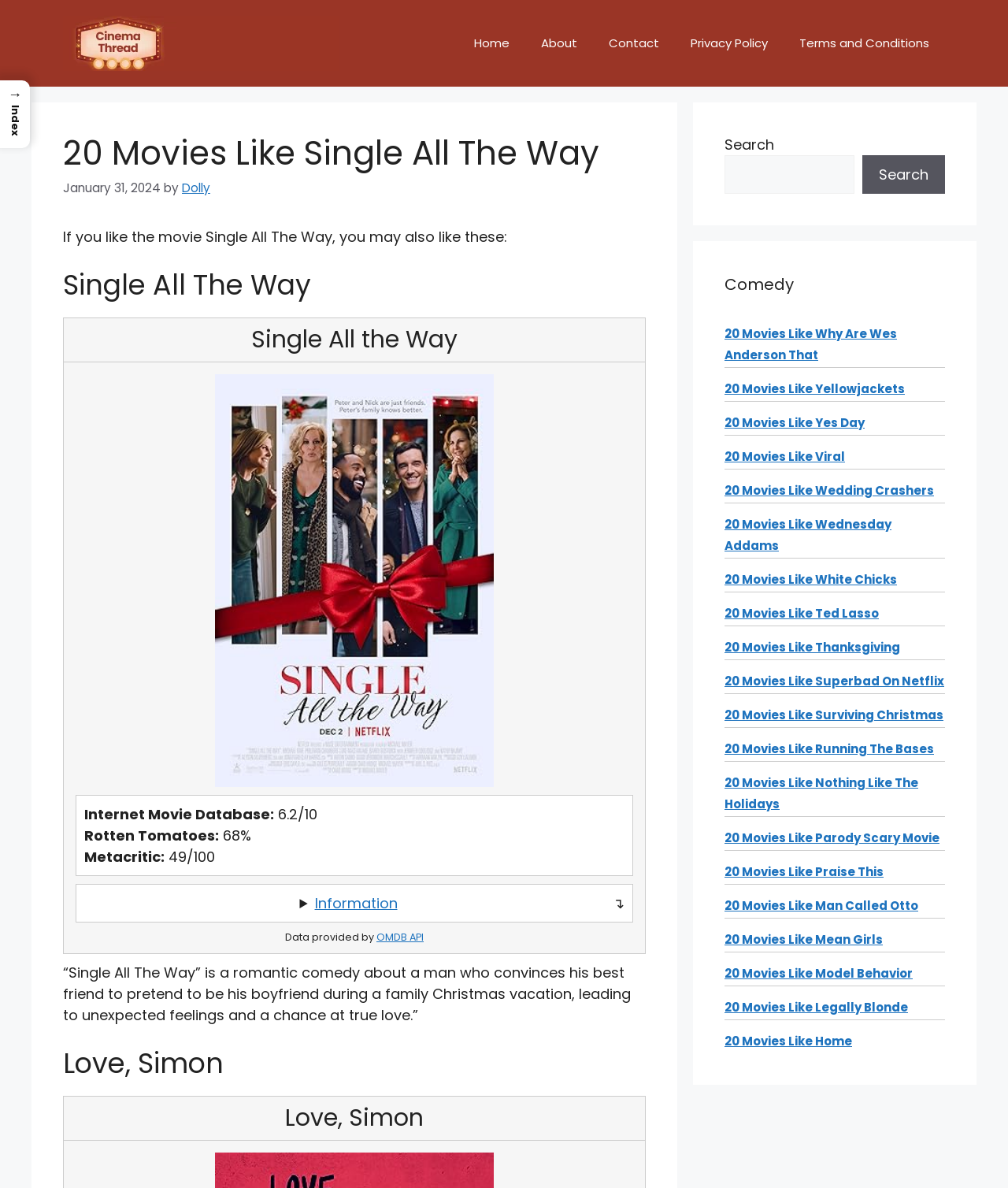Please specify the bounding box coordinates of the area that should be clicked to accomplish the following instruction: "Start a new event search". The coordinates should consist of four float numbers between 0 and 1, i.e., [left, top, right, bottom].

None